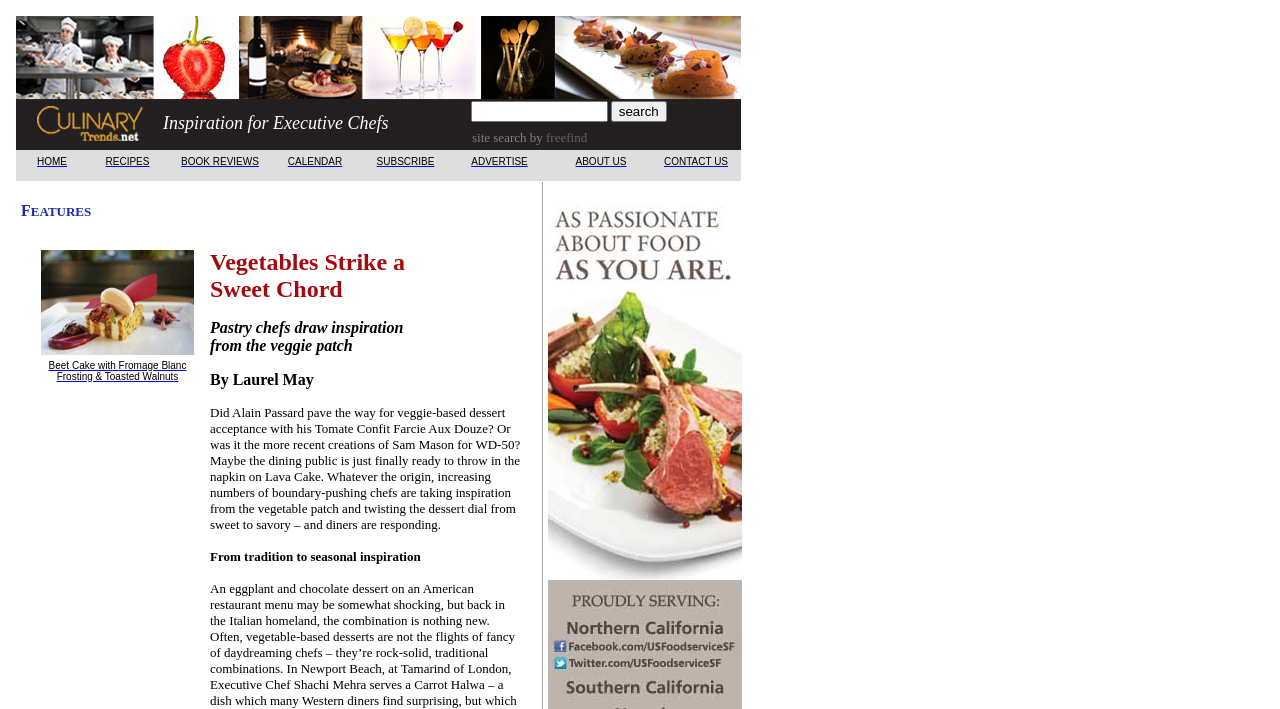Please find the bounding box coordinates of the clickable region needed to complete the following instruction: "click the RECIPES link". The bounding box coordinates must consist of four float numbers between 0 and 1, i.e., [left, top, right, bottom].

[0.082, 0.213, 0.117, 0.237]